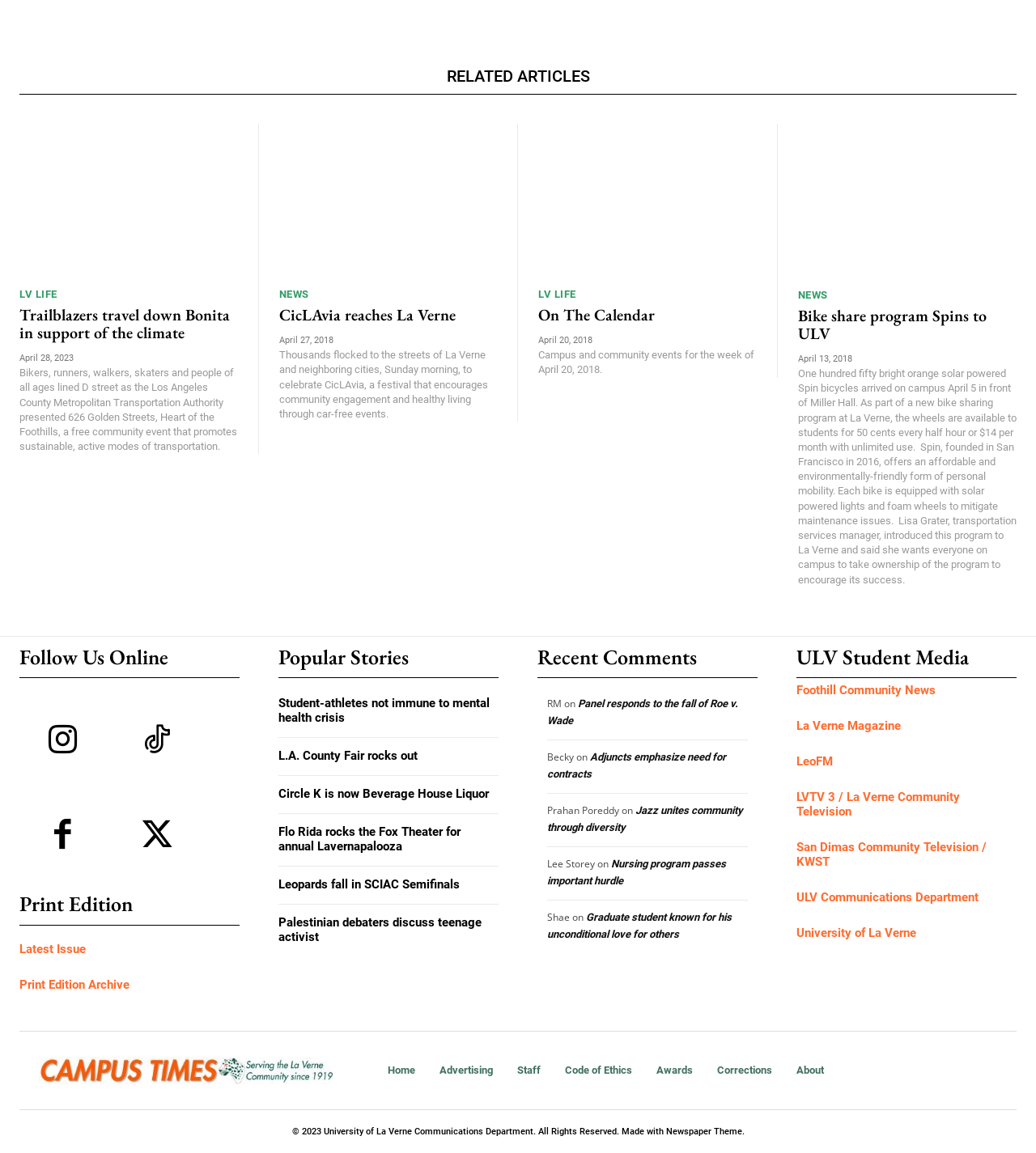Please find the bounding box coordinates of the clickable region needed to complete the following instruction: "Read the article 'Student-athletes not immune to mental health crisis'". The bounding box coordinates must consist of four float numbers between 0 and 1, i.e., [left, top, right, bottom].

[0.269, 0.603, 0.473, 0.629]